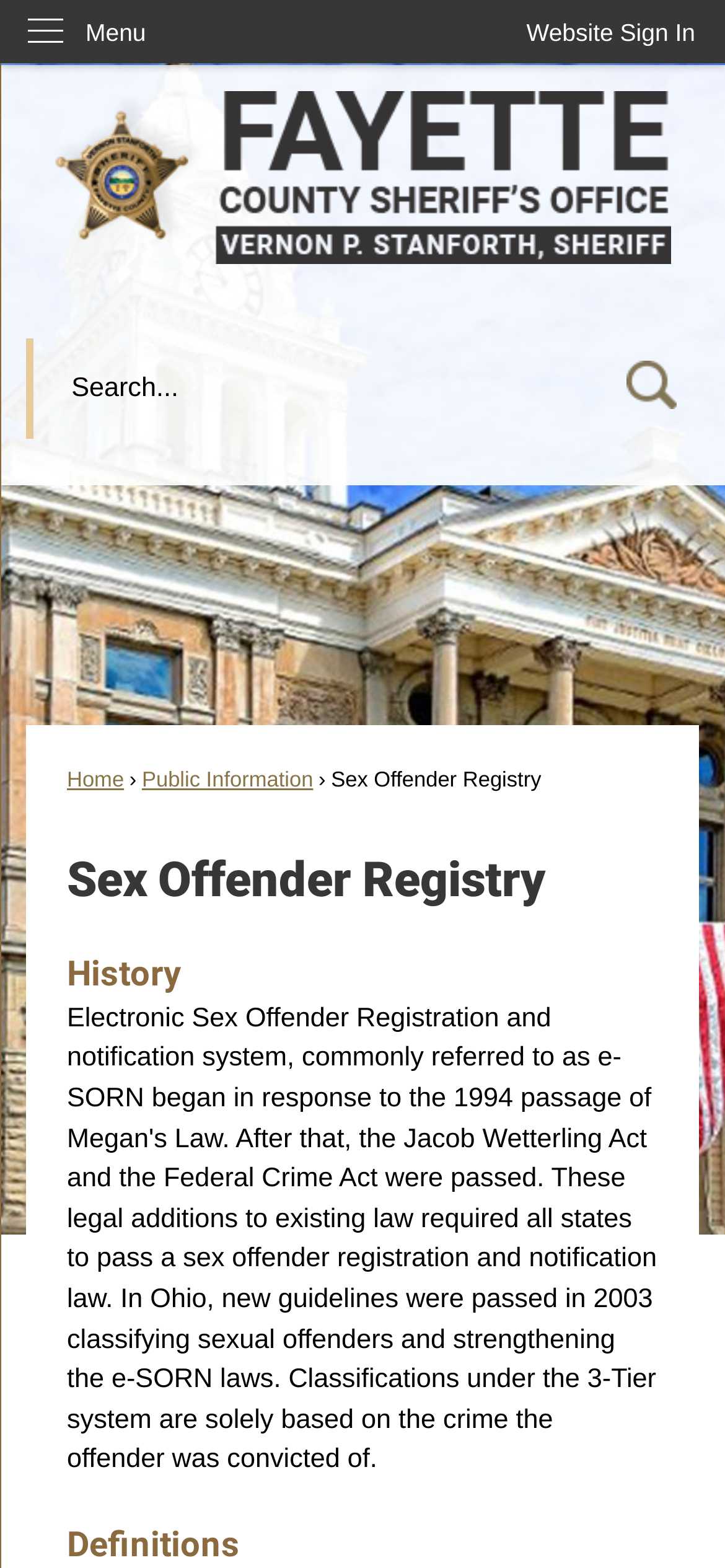Locate the bounding box coordinates of the segment that needs to be clicked to meet this instruction: "Sign in to the website".

[0.685, 0.0, 1.0, 0.042]